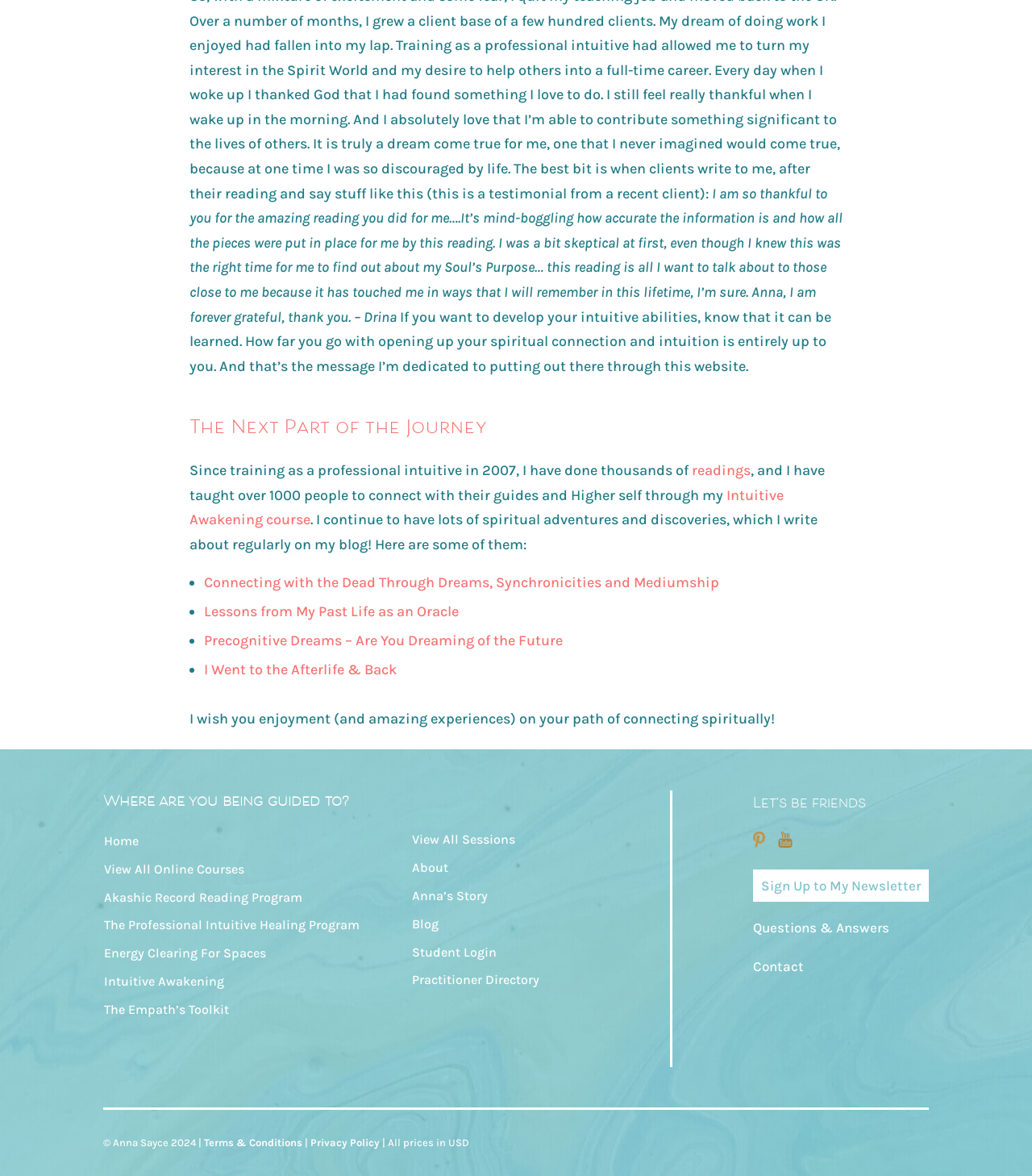How many links are there in the footer section?
Based on the image, respond with a single word or phrase.

9